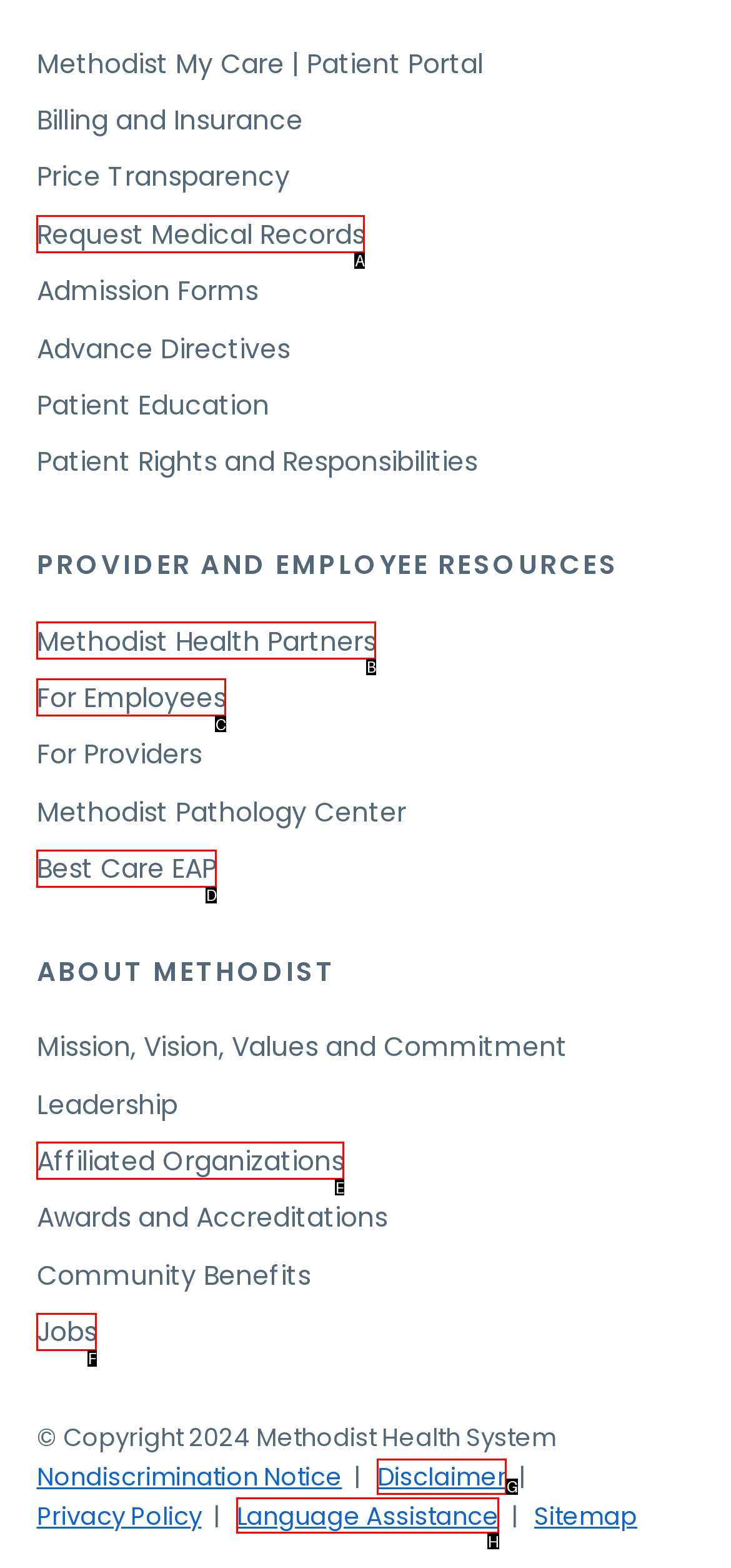Given the description: İletişim, identify the matching option. Answer with the corresponding letter.

None